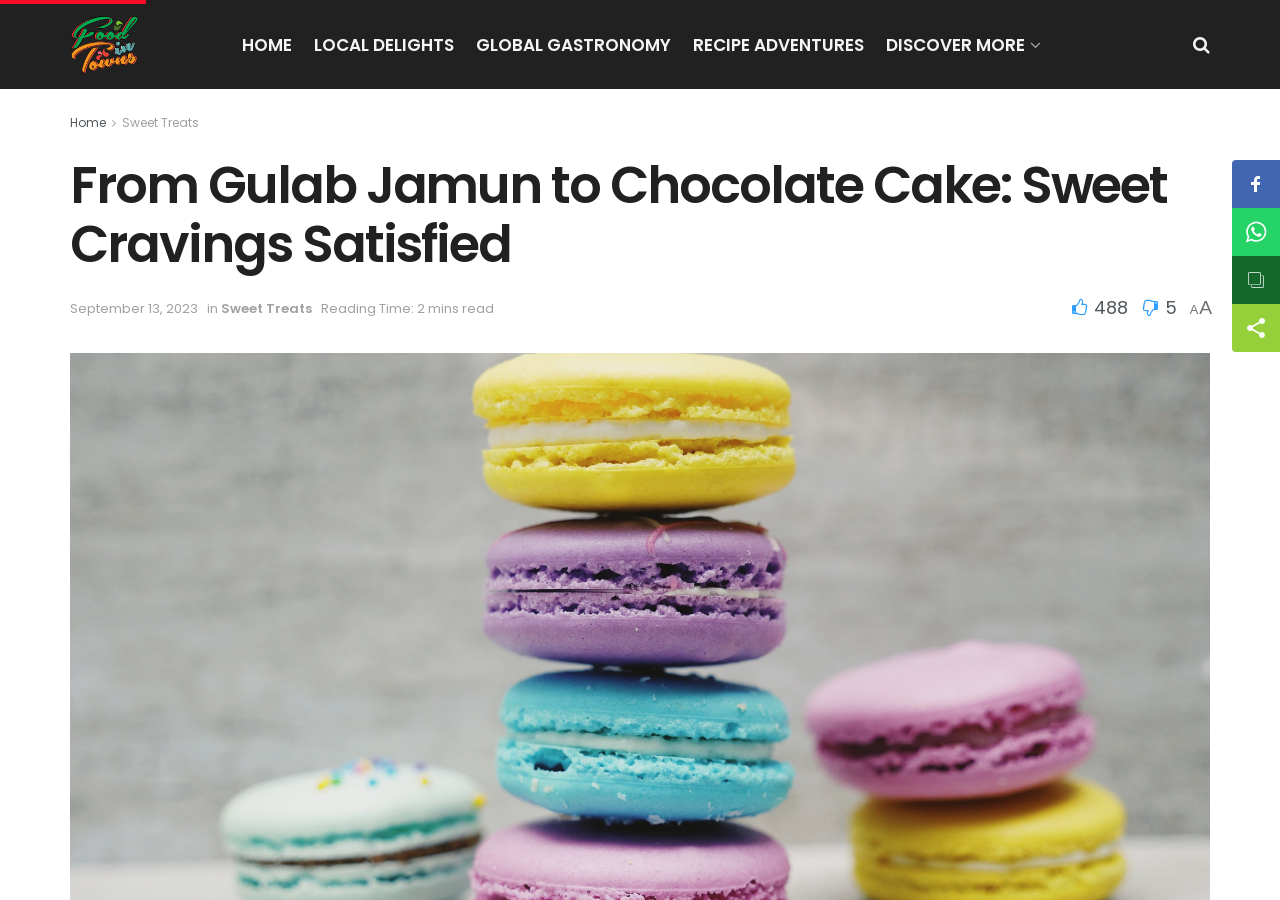Kindly determine the bounding box coordinates for the clickable area to achieve the given instruction: "Click on September 13, 2023".

[0.055, 0.332, 0.155, 0.353]